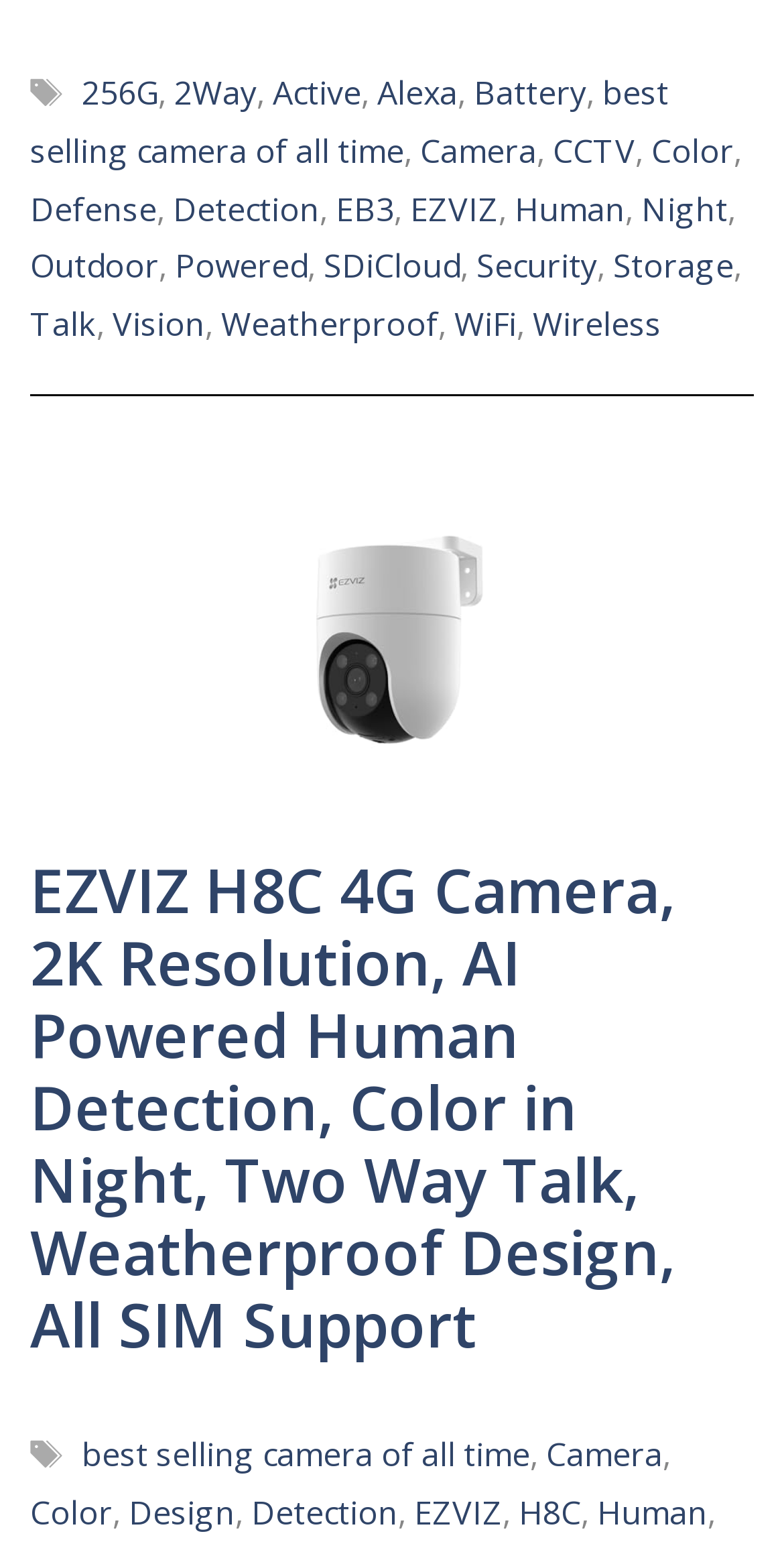Provide the bounding box coordinates in the format (top-left x, top-left y, bottom-right x, bottom-right y). All values are floating point numbers between 0 and 1. Determine the bounding box coordinate of the UI element described as: stefano

None